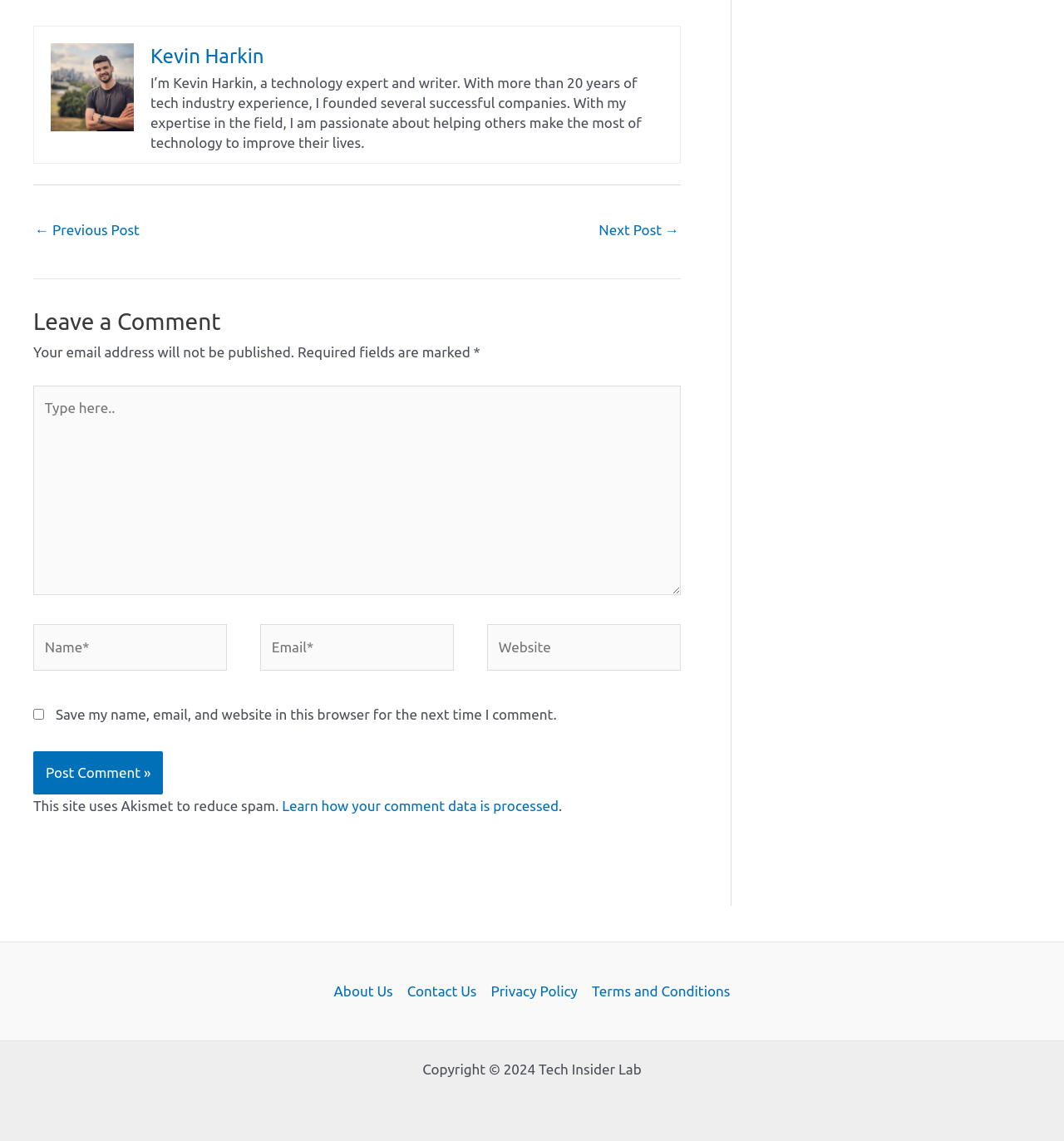Please determine the bounding box coordinates of the element to click in order to execute the following instruction: "Go to user profile". The coordinates should be four float numbers between 0 and 1, specified as [left, top, right, bottom].

None